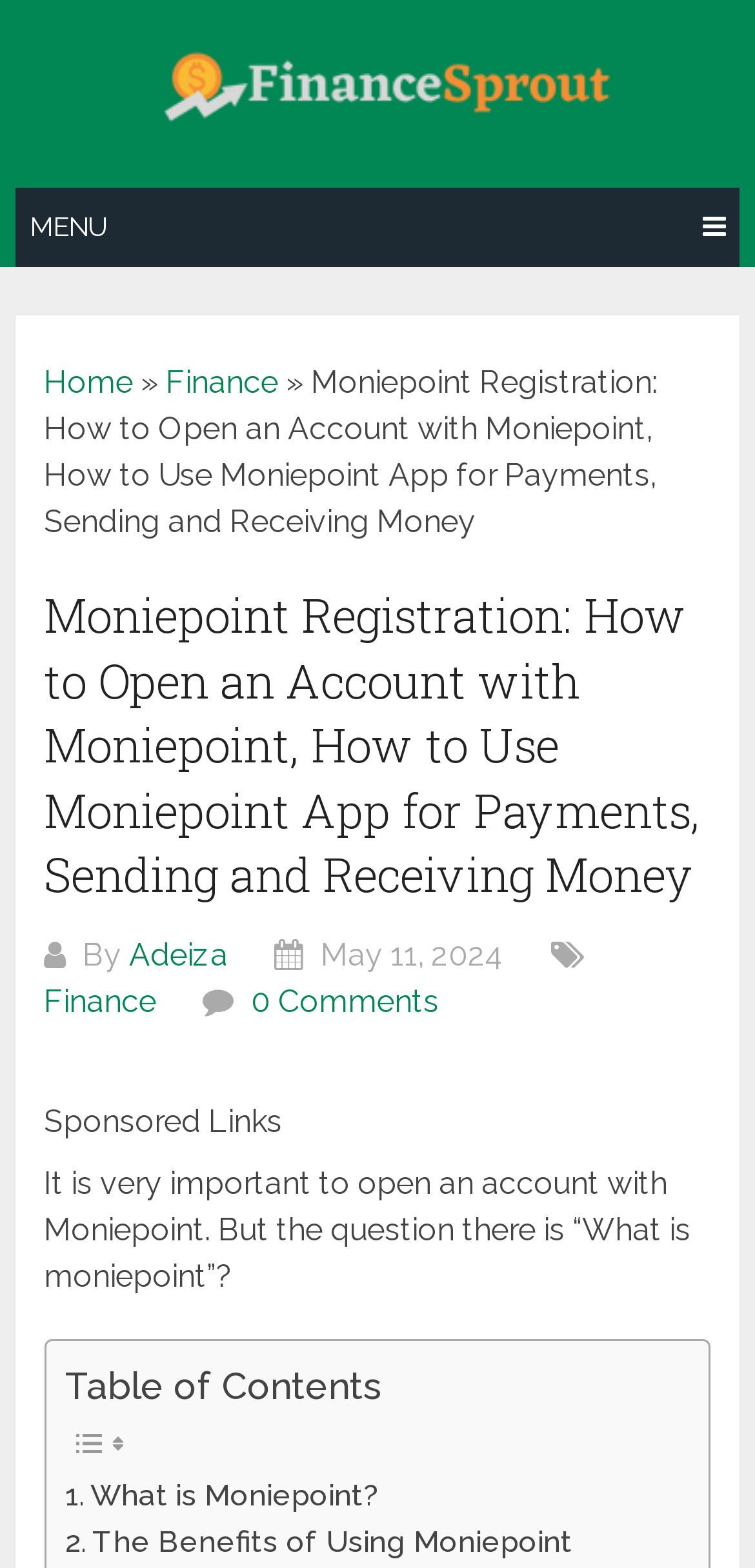Locate the UI element described as follows: "Home". Return the bounding box coordinates as four float numbers between 0 and 1 in the order [left, top, right, bottom].

[0.058, 0.232, 0.176, 0.255]